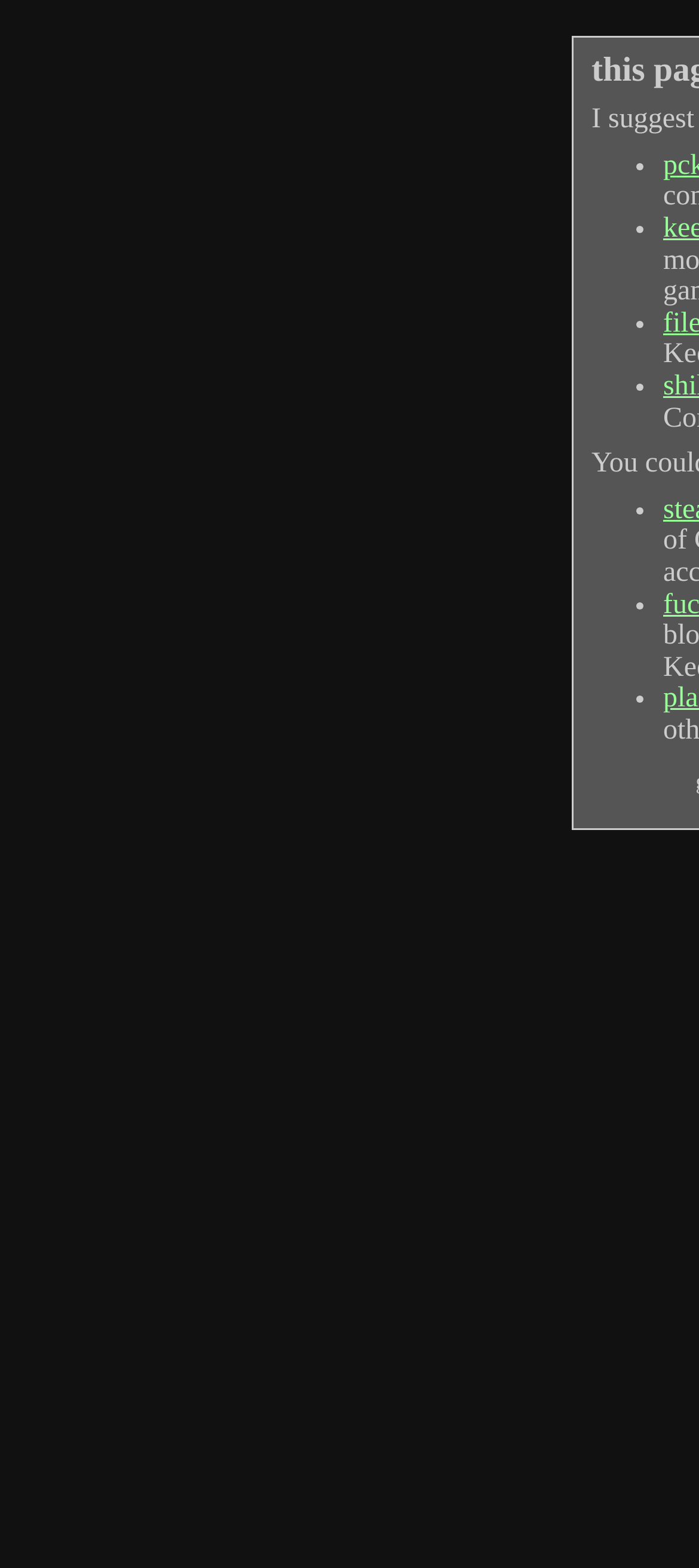Answer the following inquiry with a single word or phrase:
How many list markers are on the webpage?

7